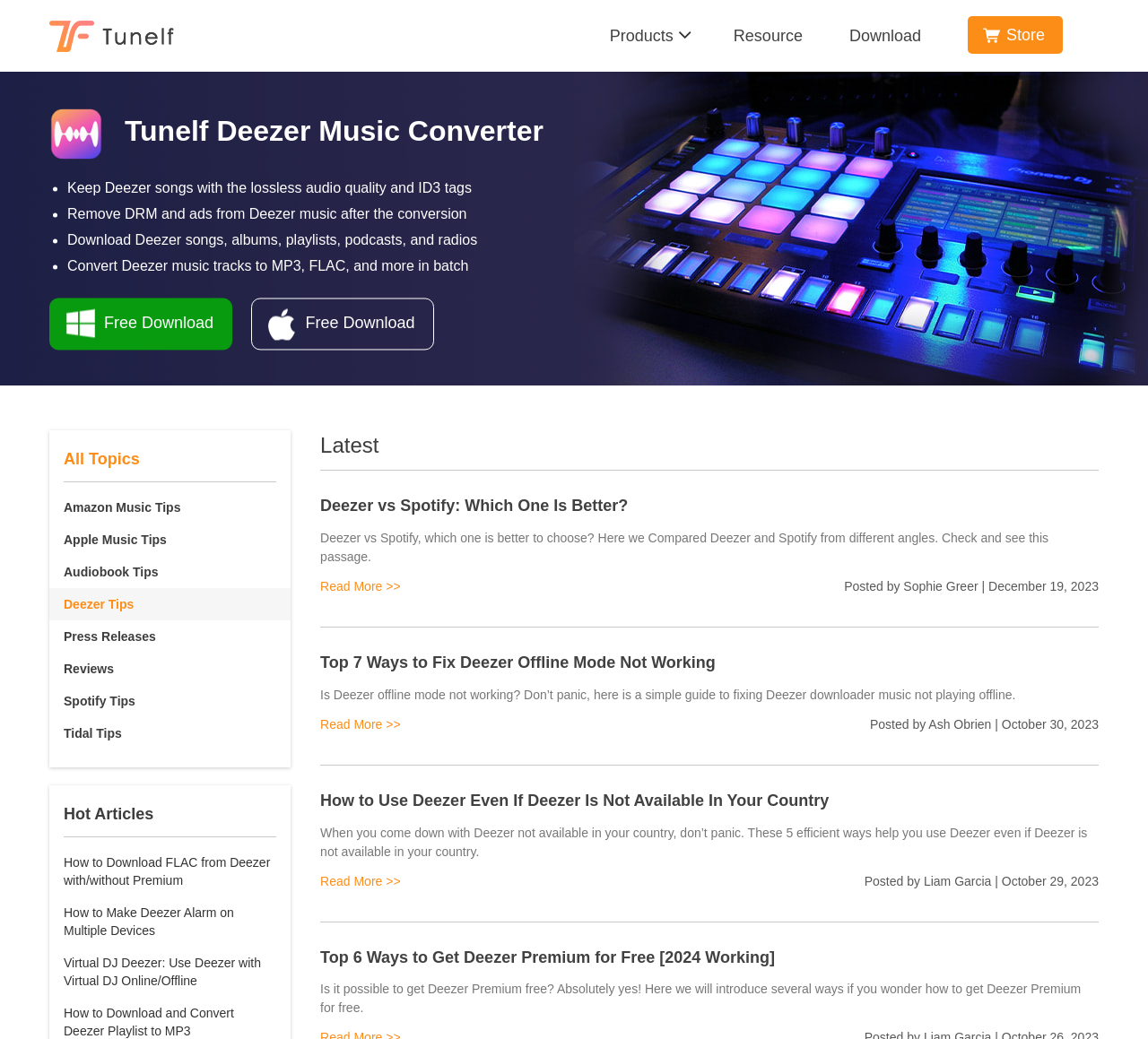Predict the bounding box coordinates of the area that should be clicked to accomplish the following instruction: "Check the 'All Topics' section". The bounding box coordinates should consist of four float numbers between 0 and 1, i.e., [left, top, right, bottom].

[0.055, 0.433, 0.122, 0.45]